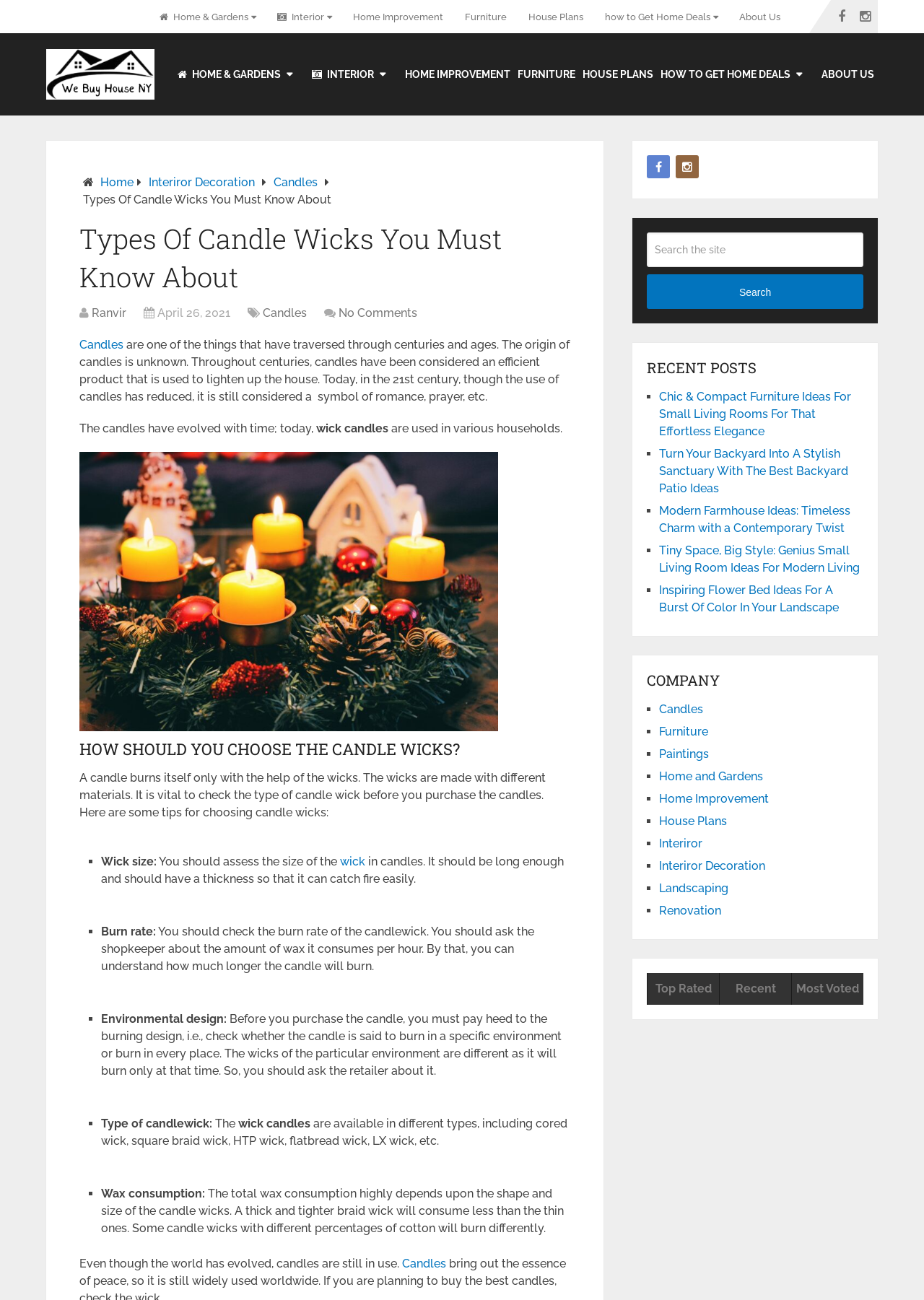Give the bounding box coordinates for the element described by: "Top Rated".

[0.7, 0.748, 0.778, 0.773]